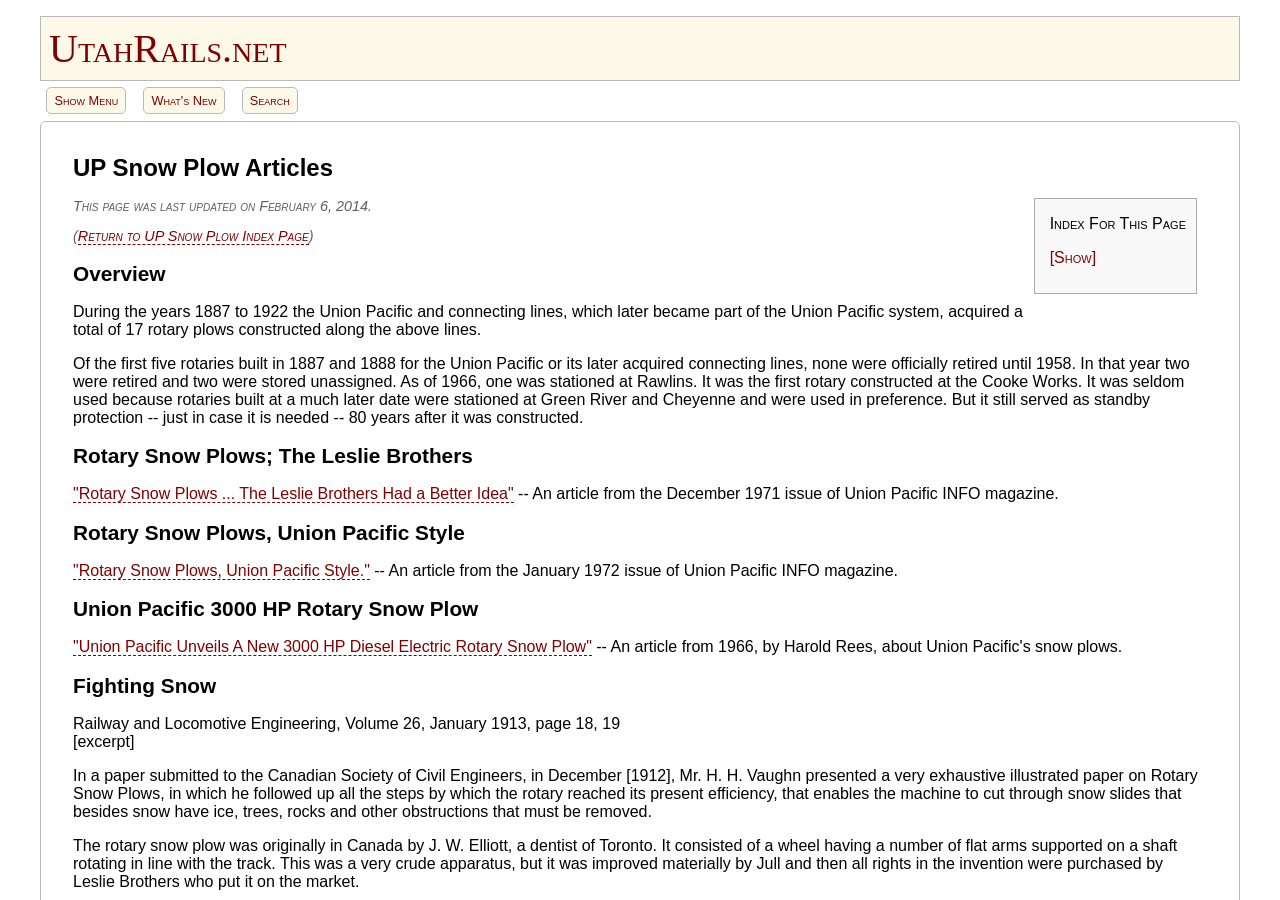Identify and provide the main heading of the webpage.

UP Snow Plow Articles